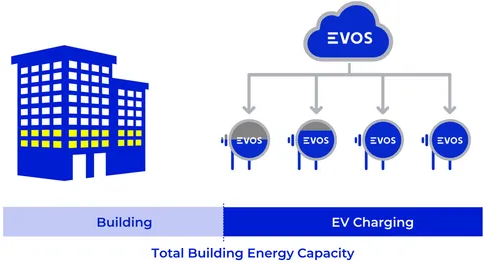What is the purpose of the horizontal line?
Look at the image and respond with a one-word or short phrase answer.

To separate building energy capacity from EV charging system